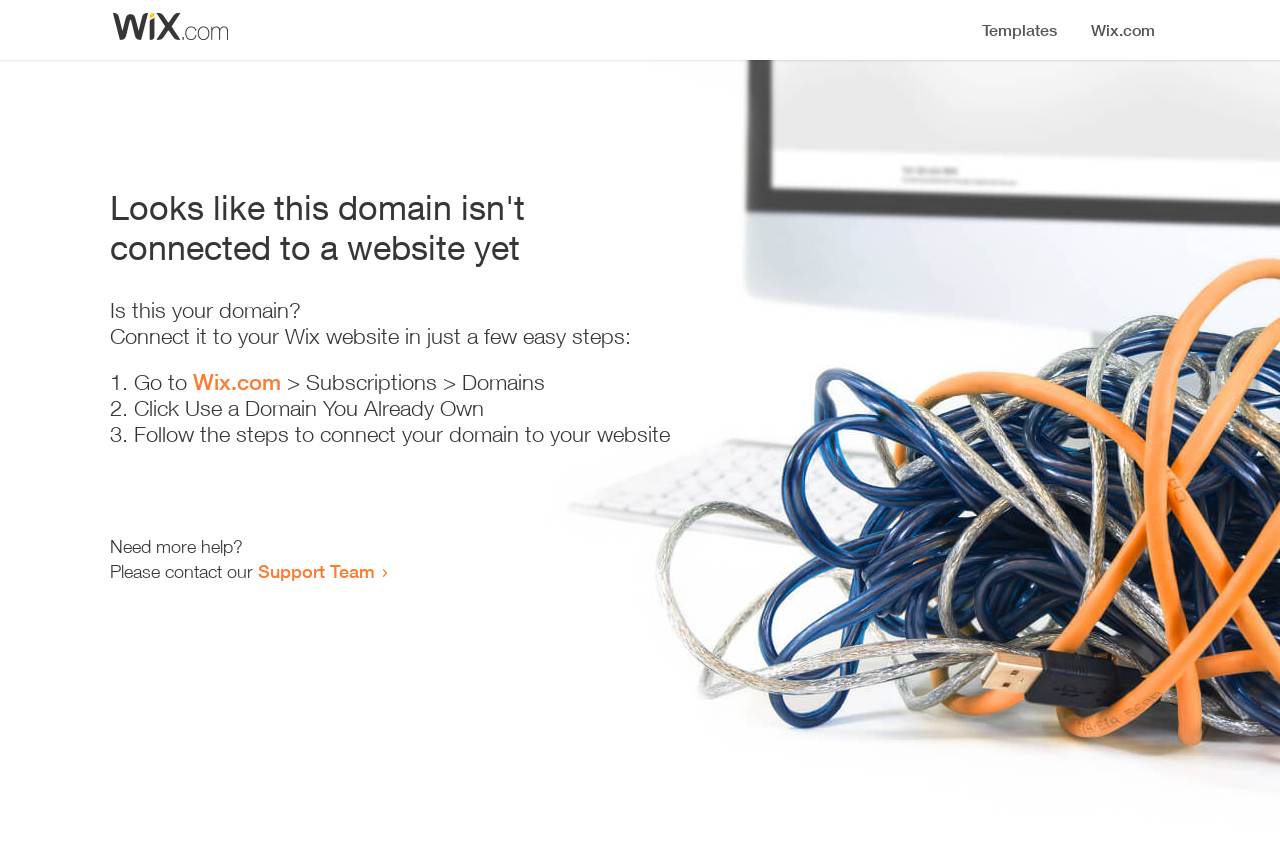Can you give a detailed response to the following question using the information from the image? What is the first step to connect my domain to my website?

The webpage provides a list of steps to connect the domain to a website, and the first step is to 'Go to Wix.com', as stated in the text '1. Go to Wix.com > Subscriptions > Domains'.